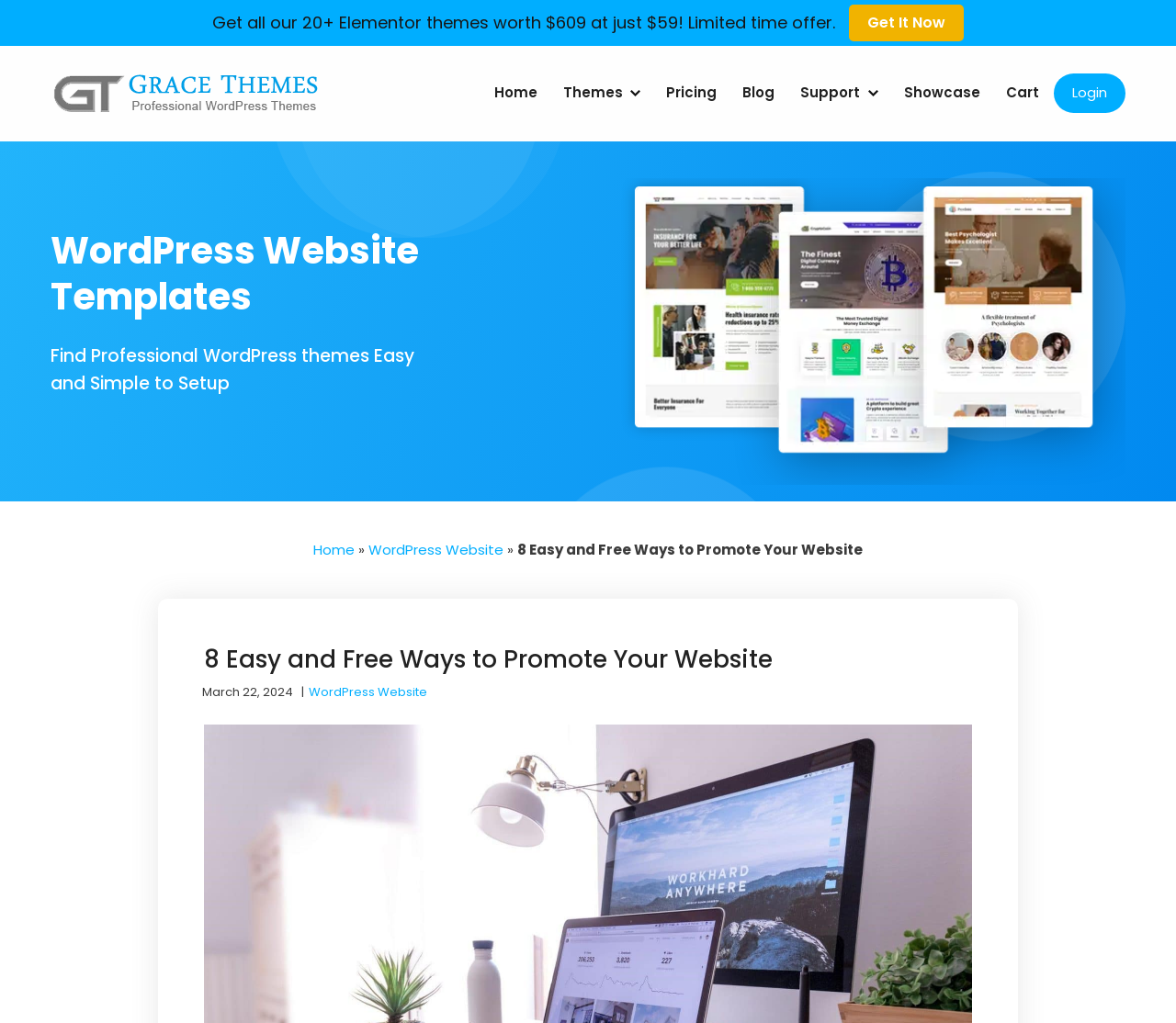Given the element description: "Home", predict the bounding box coordinates of the UI element it refers to, using four float numbers between 0 and 1, i.e., [left, top, right, bottom].

[0.411, 0.045, 0.466, 0.137]